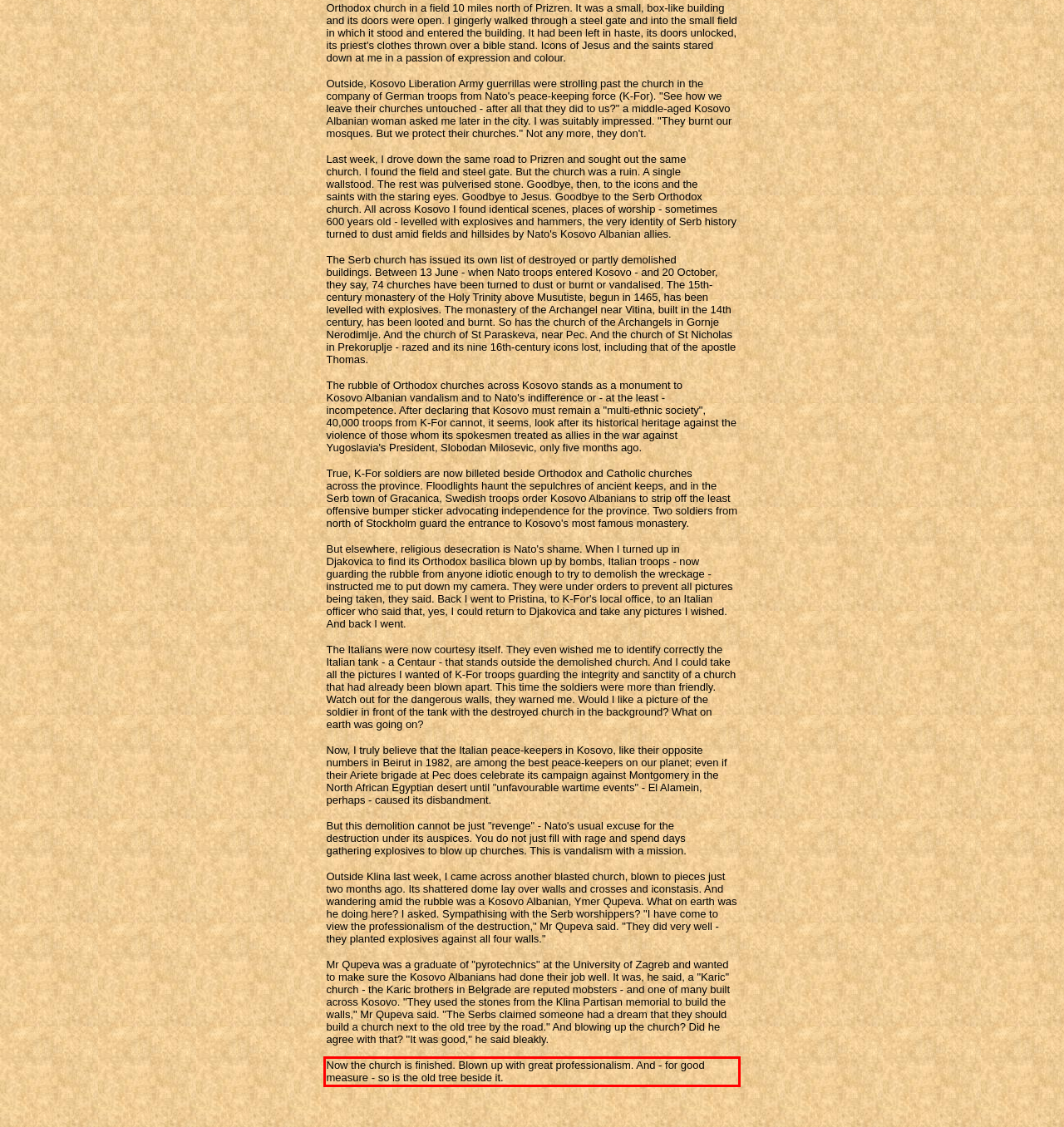The screenshot provided shows a webpage with a red bounding box. Apply OCR to the text within this red bounding box and provide the extracted content.

Now the church is finished. Blown up with great professionalism. And - for good measure - so is the old tree beside it.